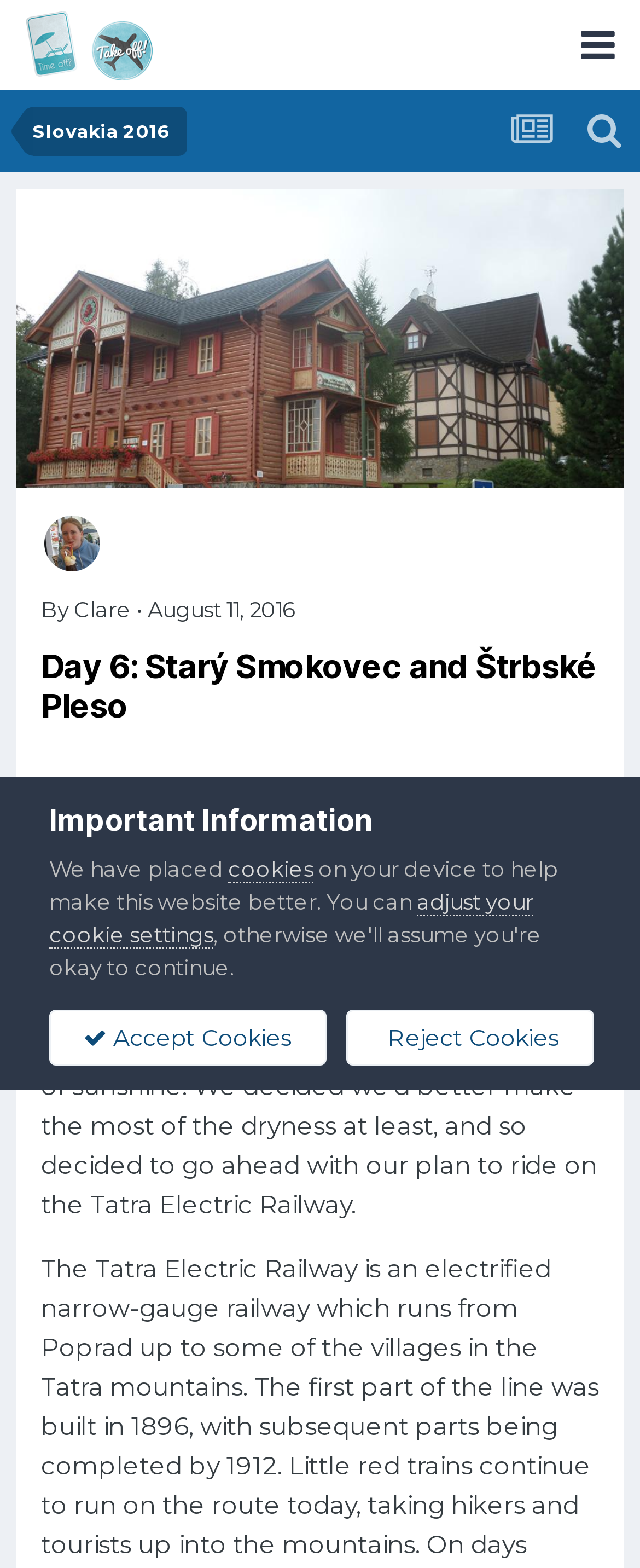Determine the coordinates of the bounding box that should be clicked to complete the instruction: "go to Important Information section". The coordinates should be represented by four float numbers between 0 and 1: [left, top, right, bottom].

[0.077, 0.511, 0.582, 0.536]